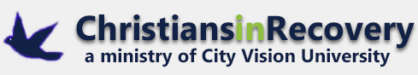Answer the question below using just one word or a short phrase: 
What is the affiliation of the 'Christians in Recovery' ministry?

City Vision University